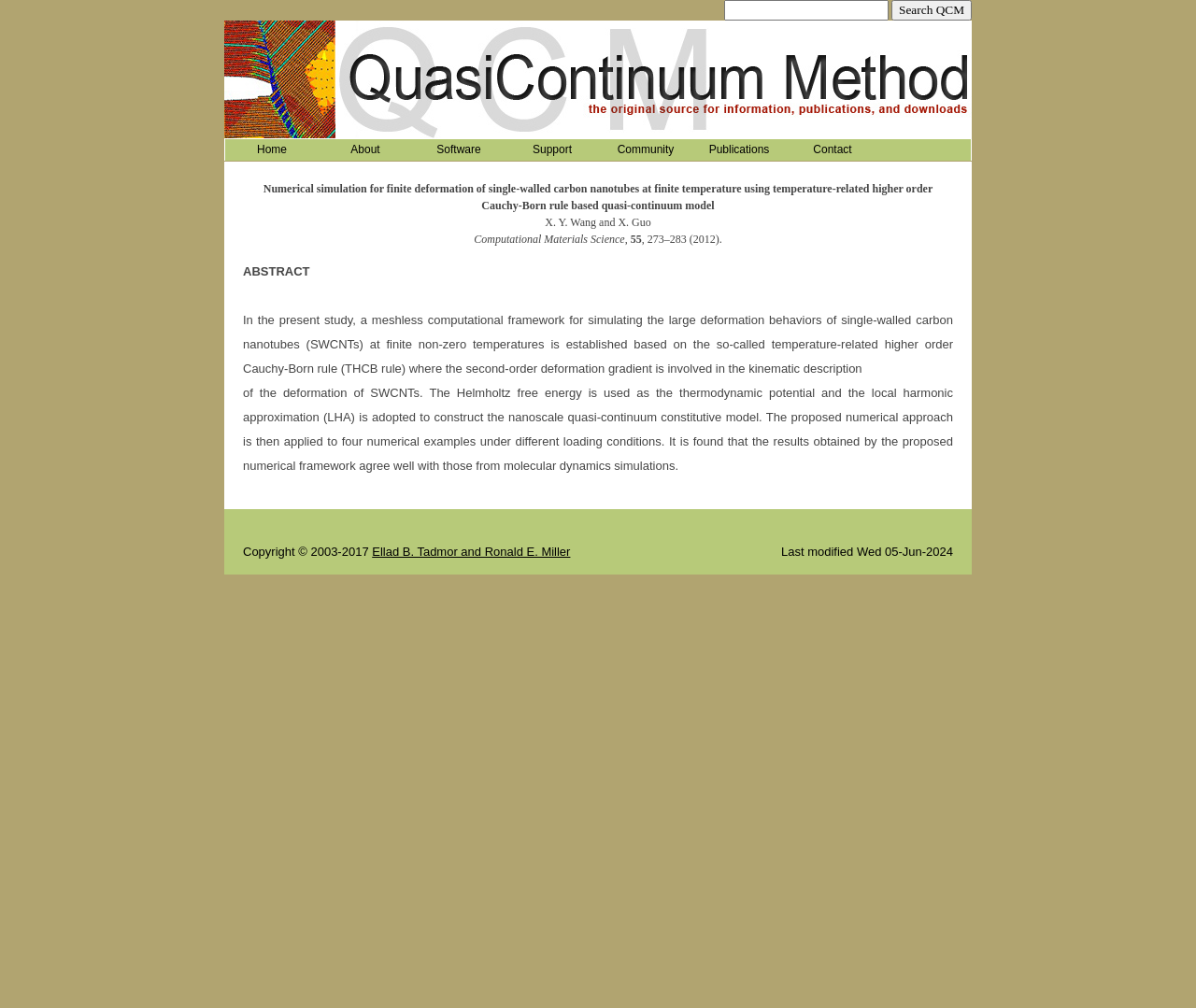Please pinpoint the bounding box coordinates for the region I should click to adhere to this instruction: "Read about the Quasicontinuum Method".

[0.22, 0.181, 0.78, 0.21]